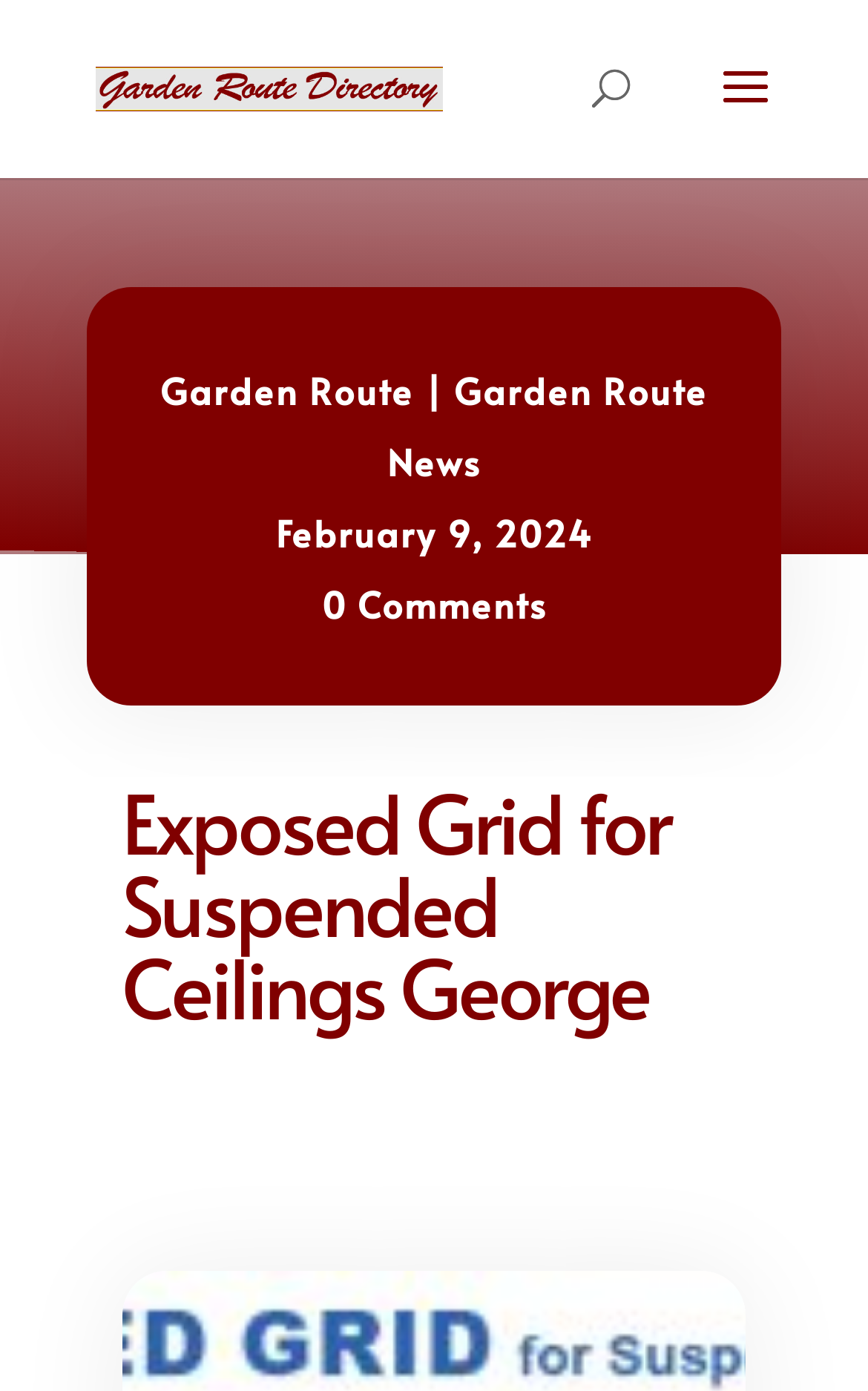Predict the bounding box of the UI element based on this description: "Garden Route".

[0.185, 0.262, 0.477, 0.298]